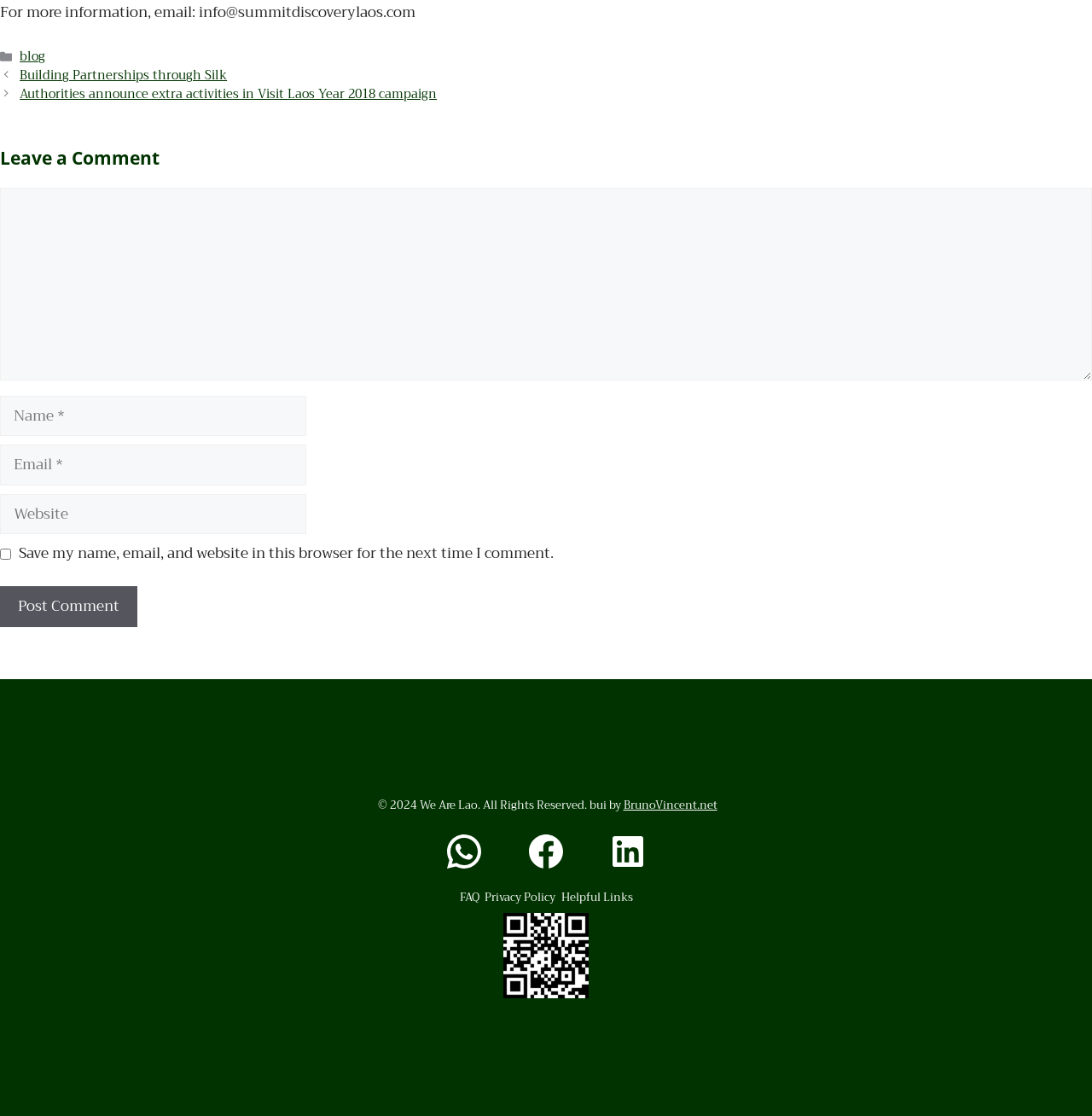Using the provided element description: "parent_node: Comment name="comment"", identify the bounding box coordinates. The coordinates should be four floats between 0 and 1 in the order [left, top, right, bottom].

[0.0, 0.168, 1.0, 0.341]